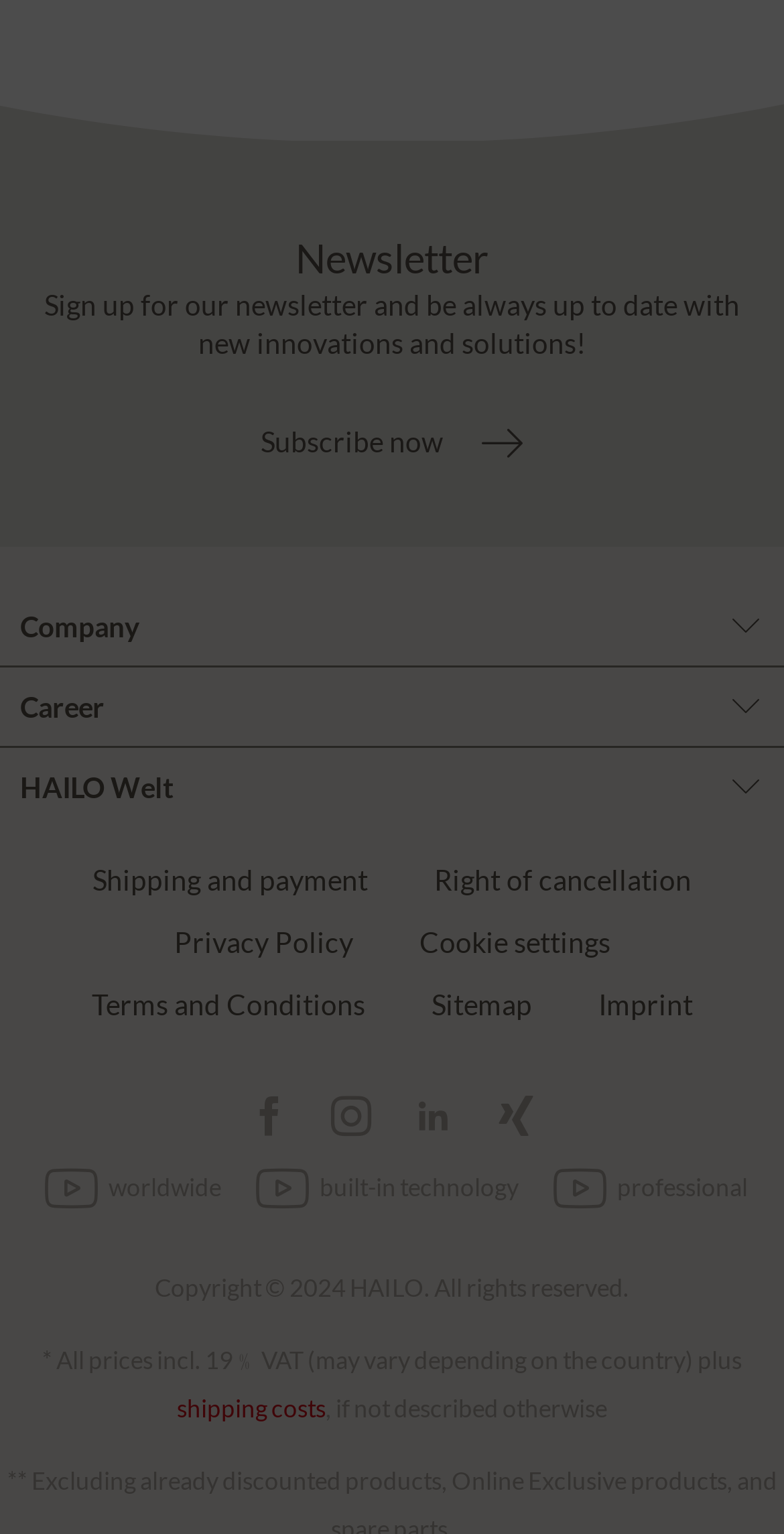What are the main categories of links on the webpage?
Use the image to answer the question with a single word or phrase.

Company, Career, HAILO Welt